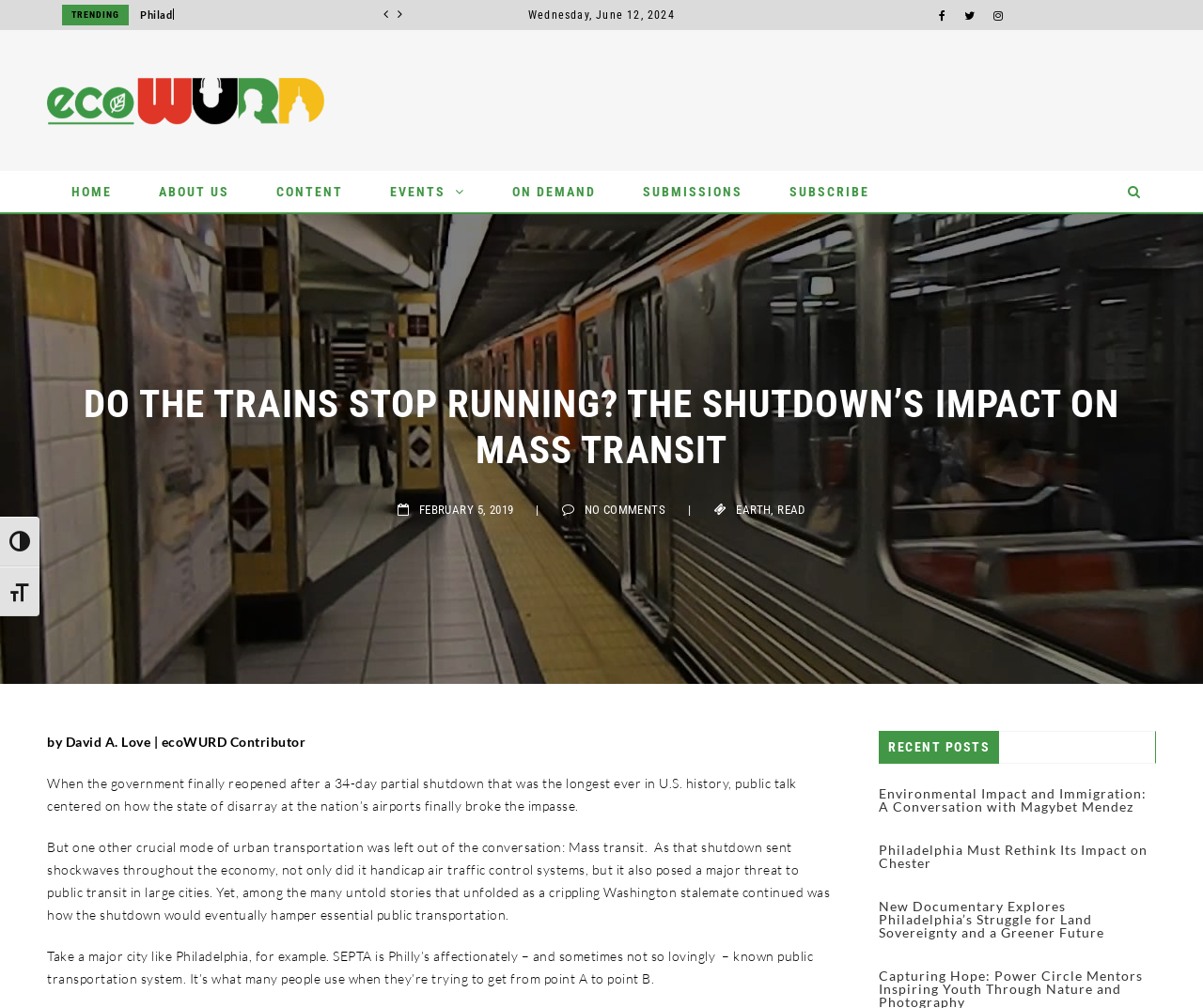What is the date of the article?
Please look at the screenshot and answer in one word or a short phrase.

February 5, 2019